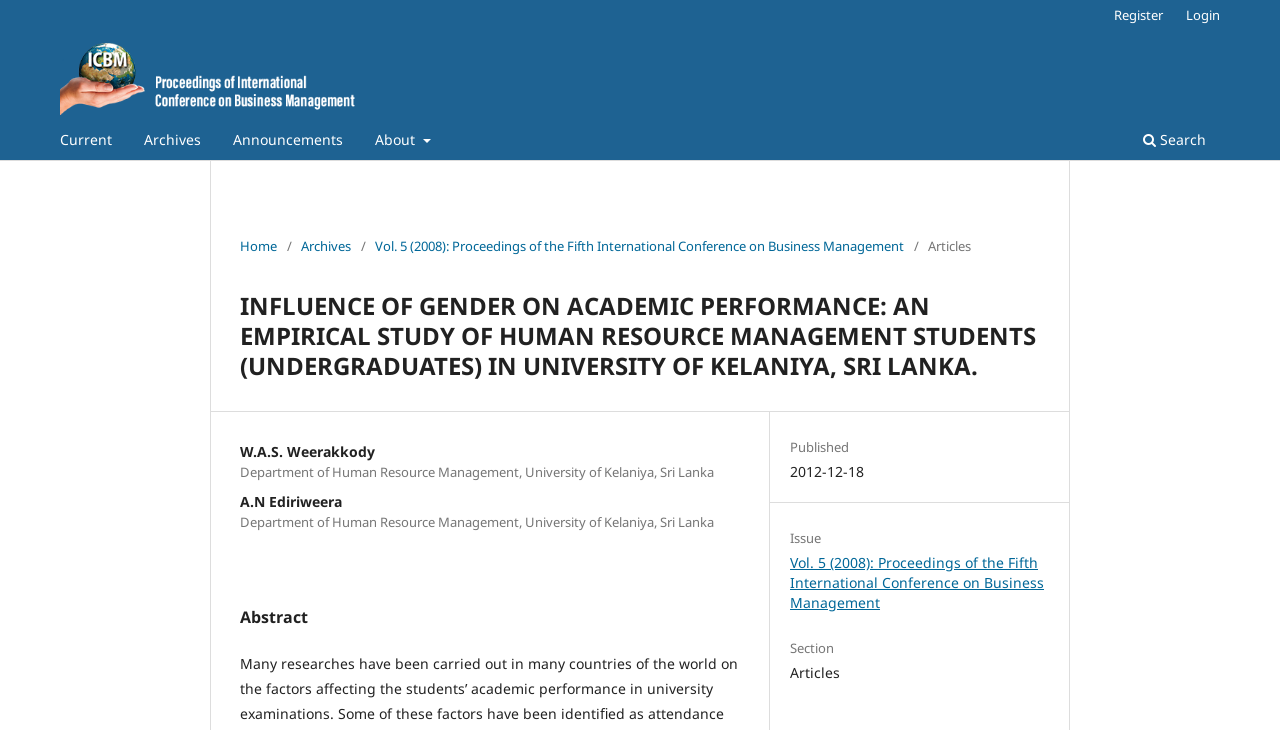Please provide a short answer using a single word or phrase for the question:
What is the title of the article?

INFLUENCE OF GENDER ON ACADEMIC PERFORMANCE: AN EMPIRICAL STUDY OF HUMAN RESOURCE MANAGEMENT STUDENTS (UNDERGRADUATES) IN UNIVERSITY OF KELANIYA, SRI LANKA.